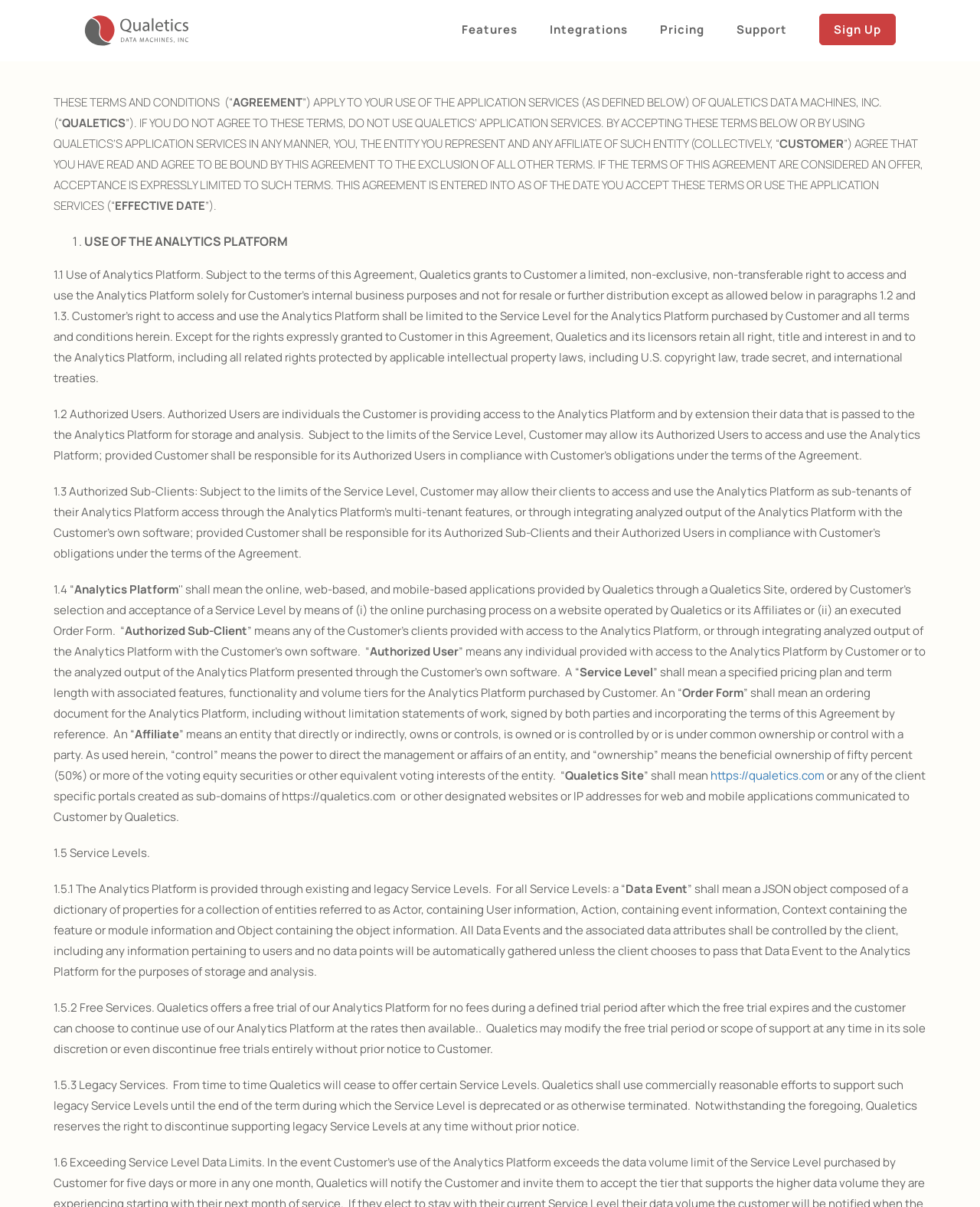Find the bounding box coordinates for the area you need to click to carry out the instruction: "Click the 'Qualetics Data Machines' logo". The coordinates should be four float numbers between 0 and 1, indicated as [left, top, right, bottom].

[0.086, 0.01, 0.192, 0.041]